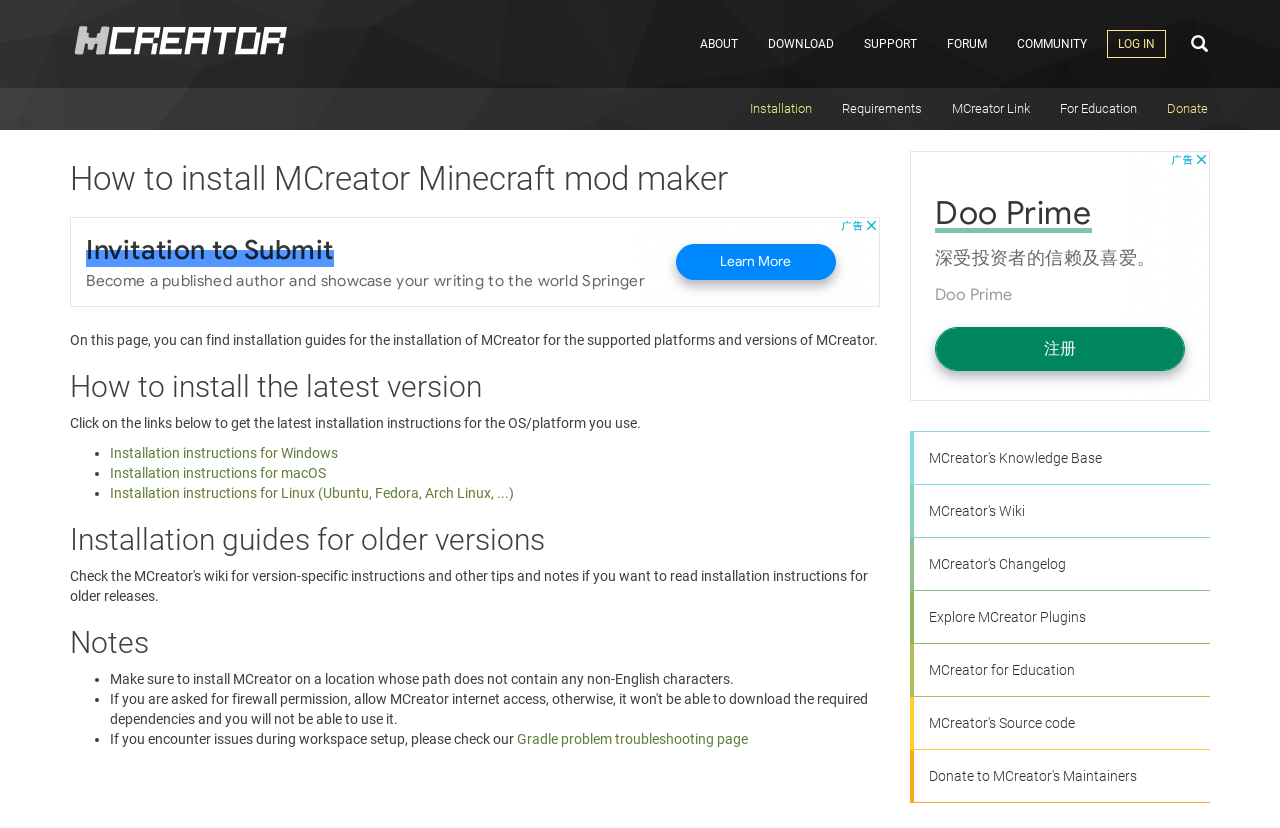Please identify the bounding box coordinates of the element that needs to be clicked to perform the following instruction: "Click on the 'Installation instructions for Windows' link".

[0.086, 0.538, 0.264, 0.557]